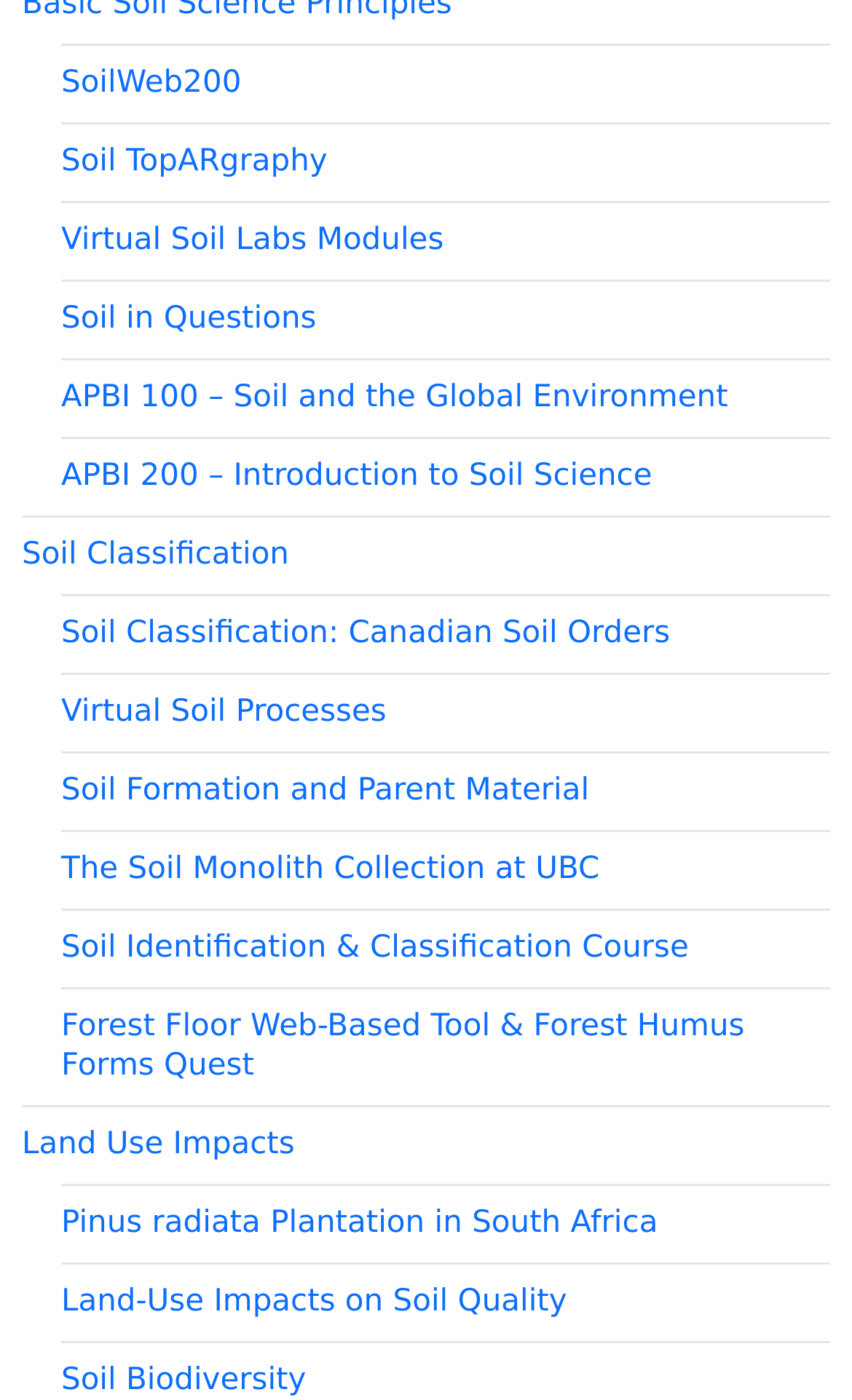Can you specify the bounding box coordinates for the region that should be clicked to fulfill this instruction: "explore Soil Classification".

[0.026, 0.384, 0.339, 0.409]